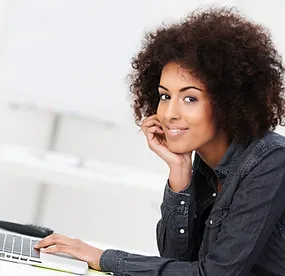Please answer the following question using a single word or phrase: 
What is the woman resting her chin on?

one hand